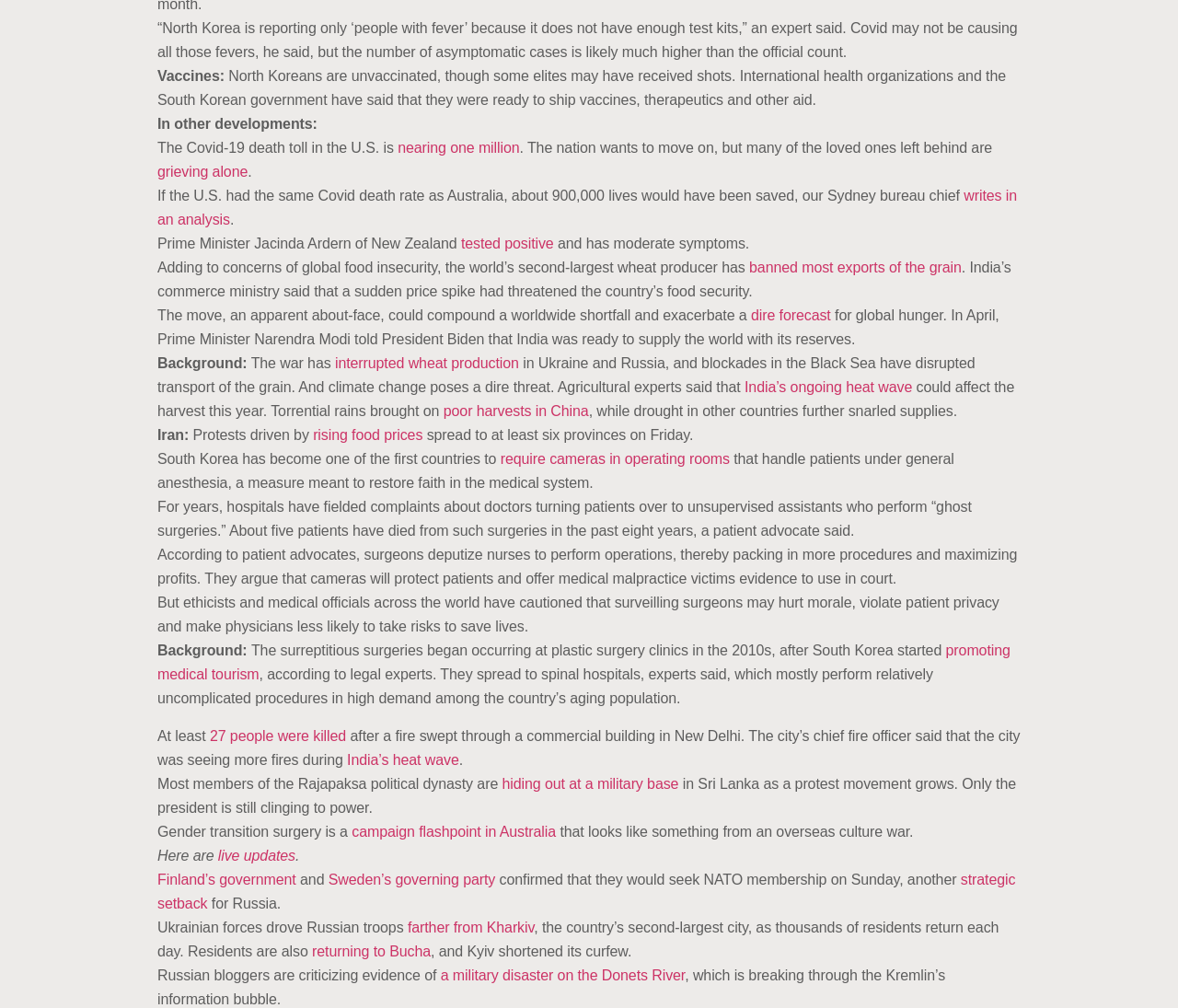Identify the bounding box coordinates of the area that should be clicked in order to complete the given instruction: "check out the article about requiring cameras in operating rooms". The bounding box coordinates should be four float numbers between 0 and 1, i.e., [left, top, right, bottom].

[0.425, 0.448, 0.619, 0.463]